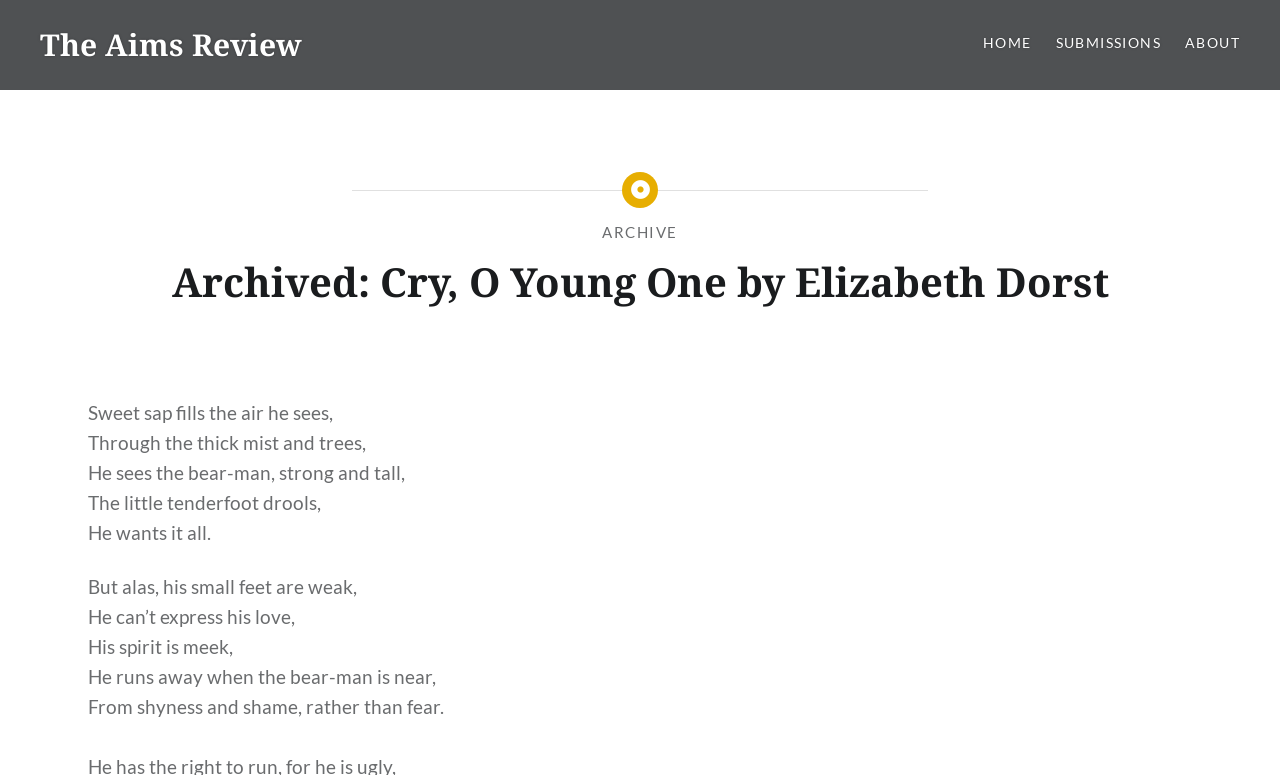What is the bear-man doing in the poem?
Look at the image and respond with a single word or a short phrase.

strong and tall